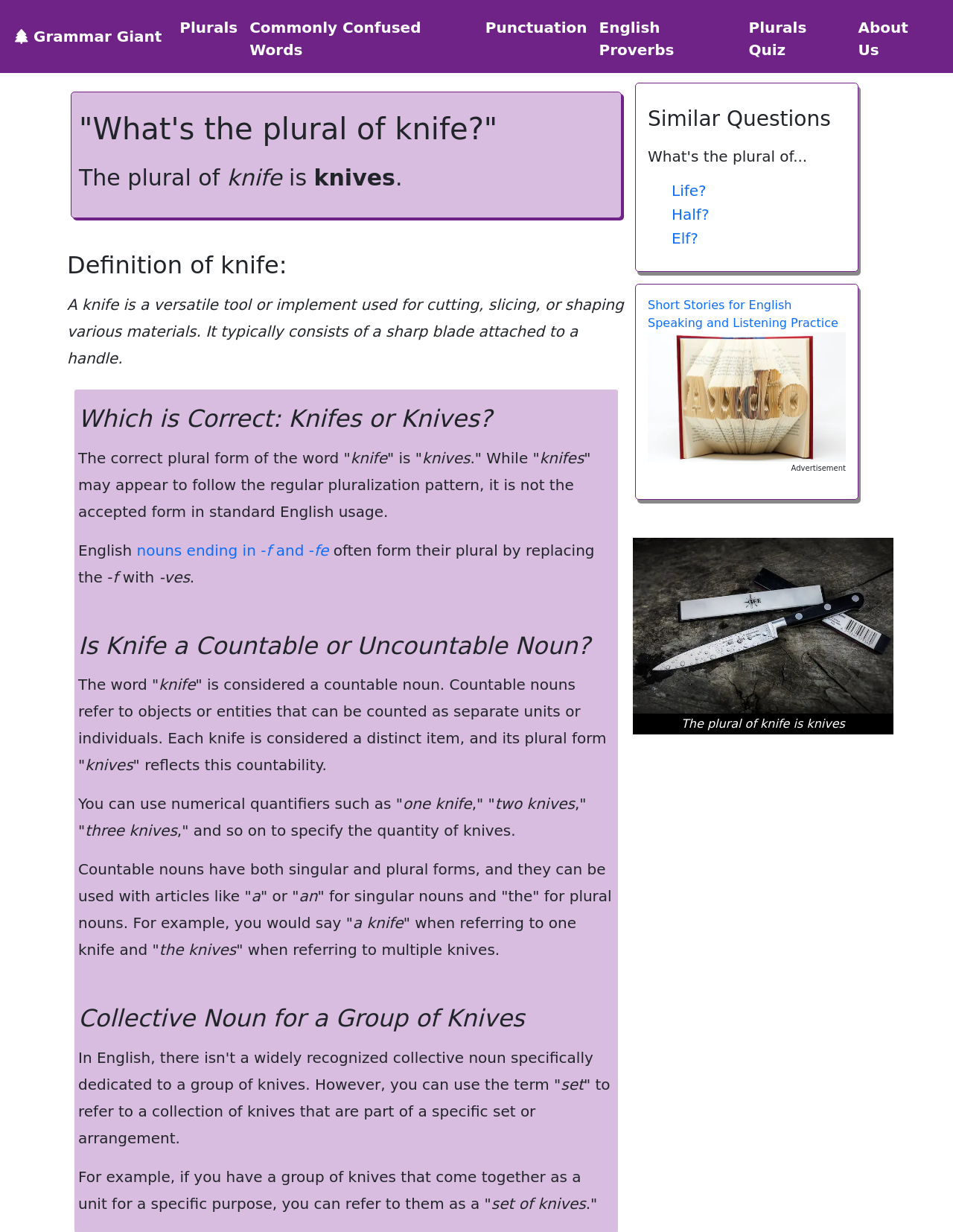Give a succinct answer to this question in a single word or phrase: 
What is the correct plural form of the word 'knife'?

knives